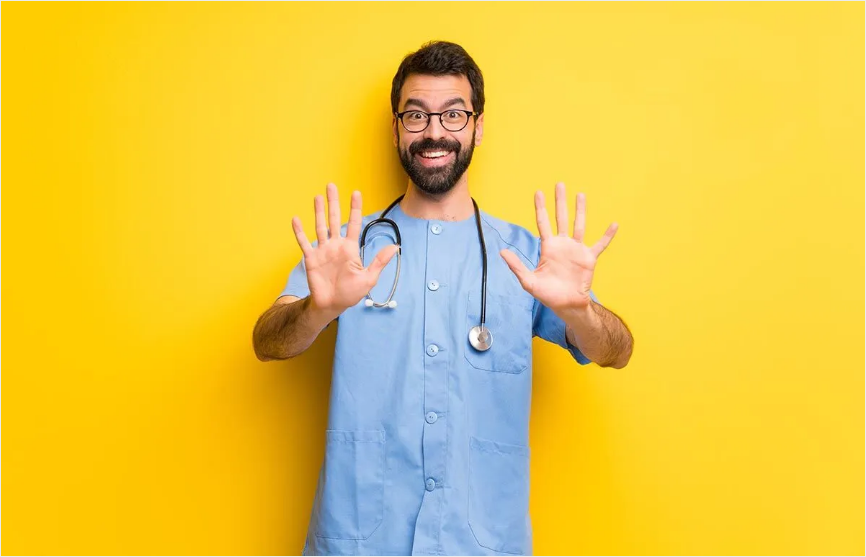Convey all the details present in the image.

The image features a cheerful male medical professional wearing a light blue scrub top, standing against a vibrant yellow background. He is smiling broadly and displaying both hands with fingers splayed, conveying a sense of approachability and enthusiasm. A stethoscope hangs around his neck, emphasizing his role in healthcare. This visual representation aligns with the theme of hair restoration discussed in the accompanying article about follicular unit extraction (FUE) hair transplants and other hair growth solutions. The bright colors and the subject’s friendly demeanor suggest a positive approach to addressing concerns related to hair loss and the available medical treatments.